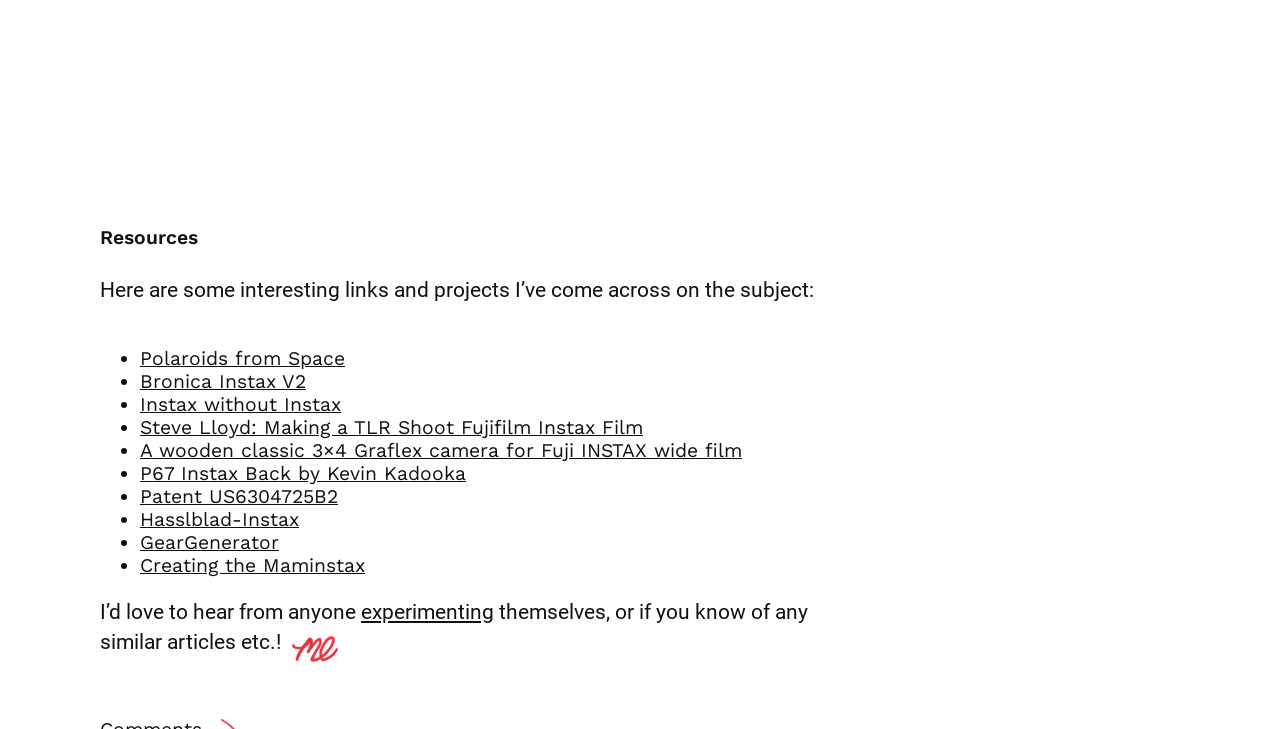Determine the coordinates of the bounding box that should be clicked to complete the instruction: "Click on 'Polaroids from Space'". The coordinates should be represented by four float numbers between 0 and 1: [left, top, right, bottom].

[0.109, 0.477, 0.27, 0.508]